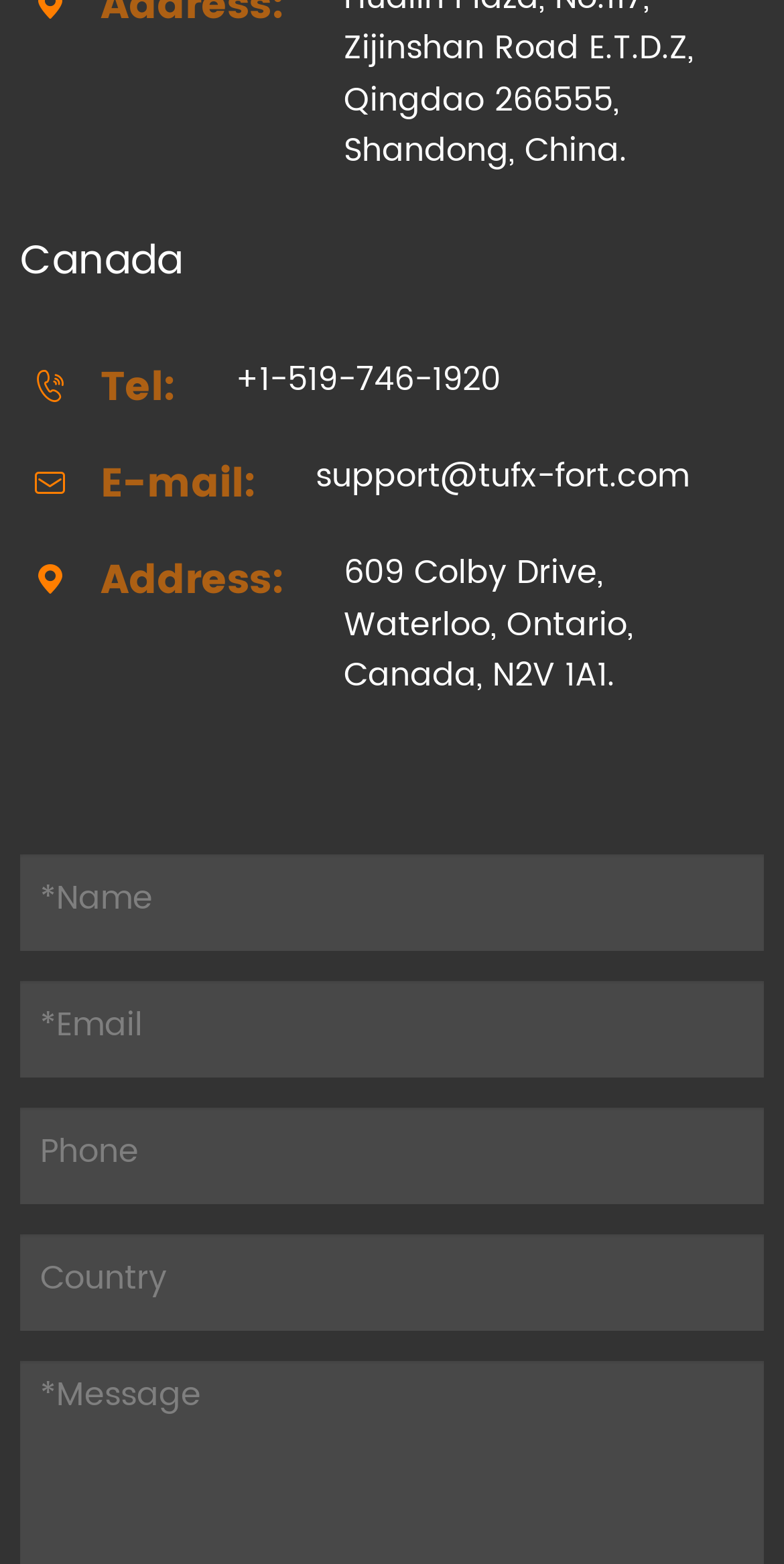From the details in the image, provide a thorough response to the question: How many textboxes are required?

There are two required textboxes on the webpage, marked with an asterisk (*) next to the labels 'Name' and 'Email', indicating that they must be filled in.